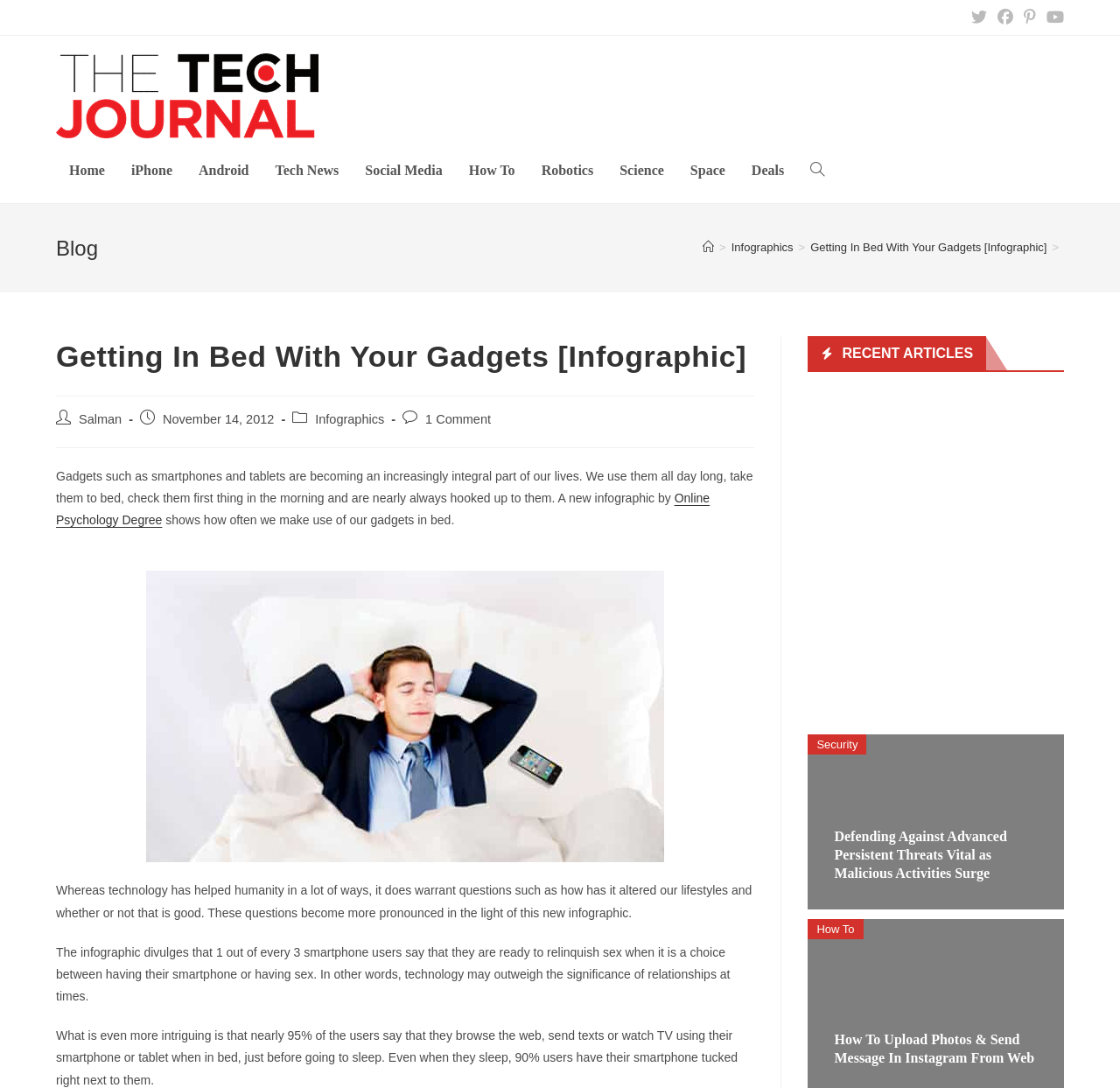Determine the bounding box coordinates of the clickable element necessary to fulfill the instruction: "Go to iPhone page". Provide the coordinates as four float numbers within the 0 to 1 range, i.e., [left, top, right, bottom].

[0.105, 0.127, 0.166, 0.186]